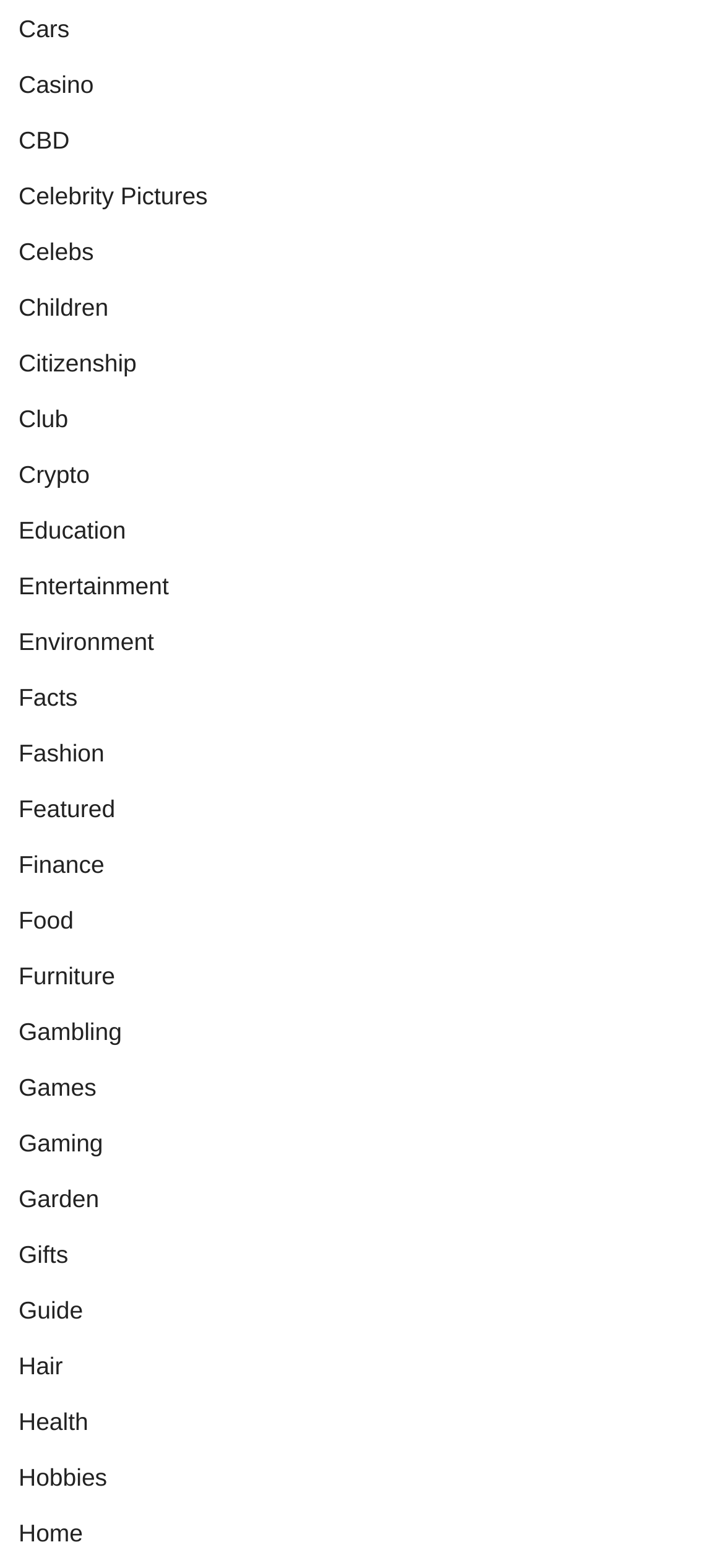How many categories start with the letter 'C'?
Provide a short answer using one word or a brief phrase based on the image.

5